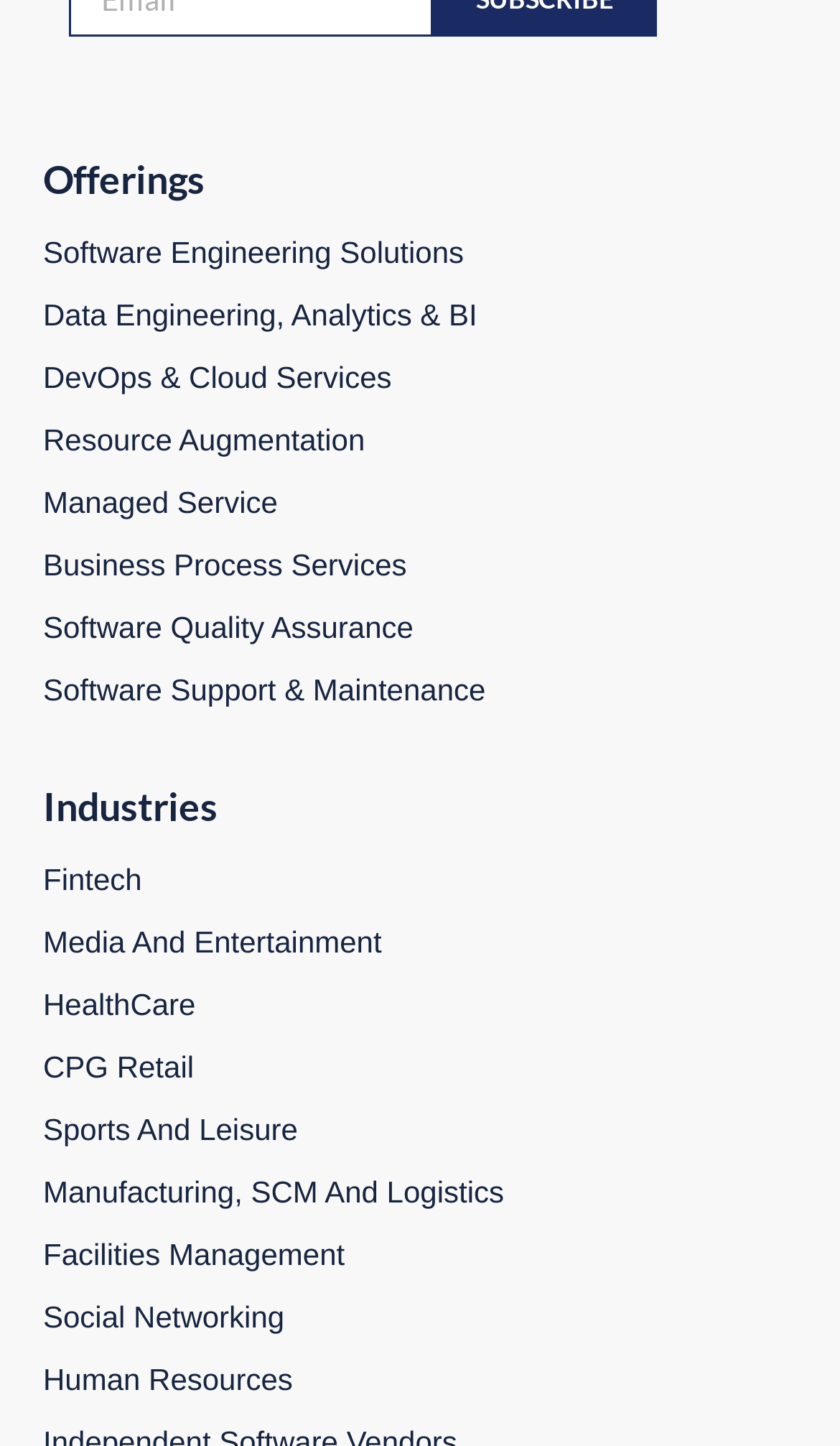Please determine the bounding box coordinates of the element's region to click for the following instruction: "Learn about DevOps & Cloud Services".

[0.051, 0.249, 0.466, 0.273]